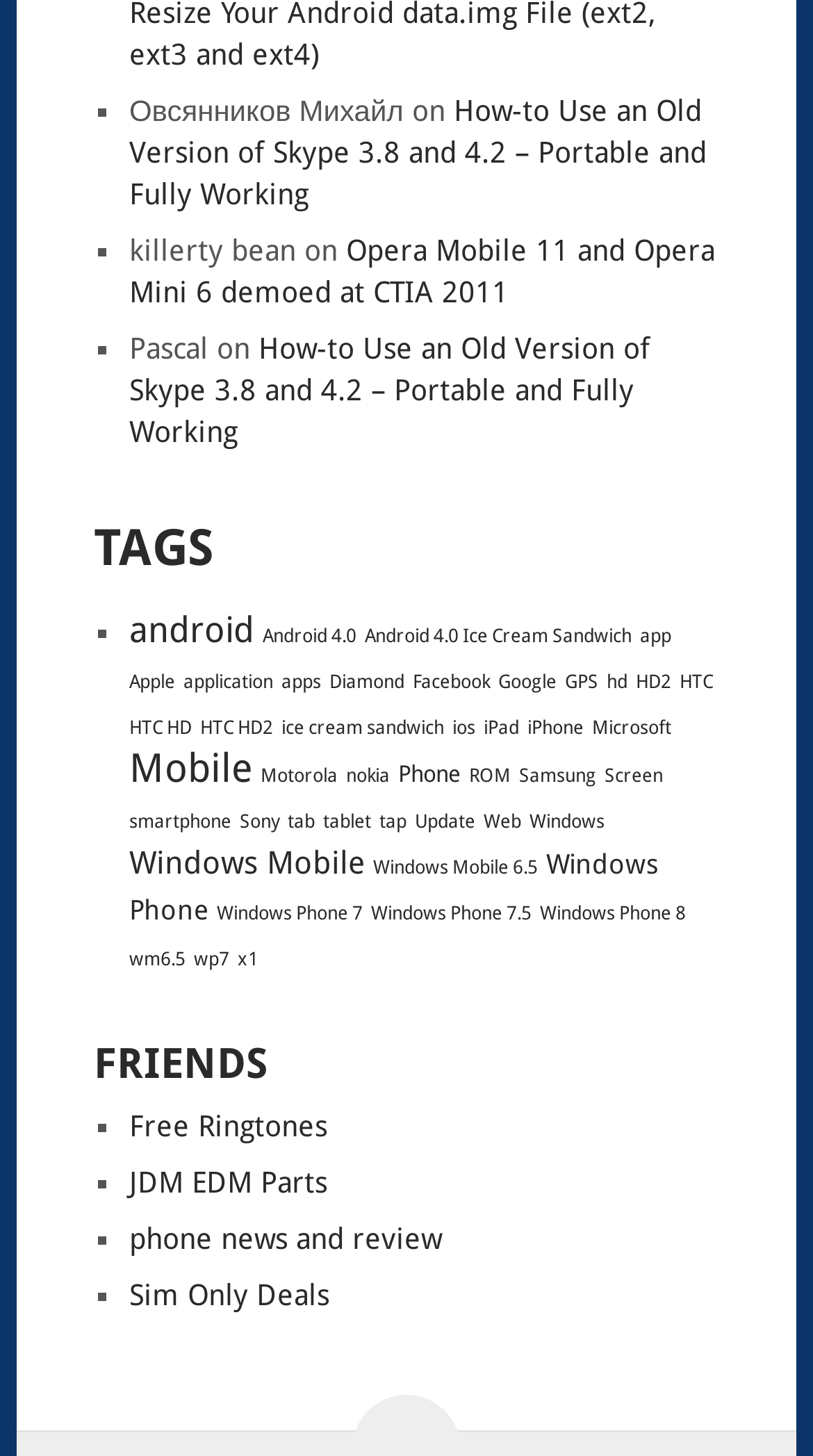Please identify the bounding box coordinates of the clickable region that I should interact with to perform the following instruction: "Click on the link 'Sim Only Deals'". The coordinates should be expressed as four float numbers between 0 and 1, i.e., [left, top, right, bottom].

[0.159, 0.878, 0.405, 0.901]